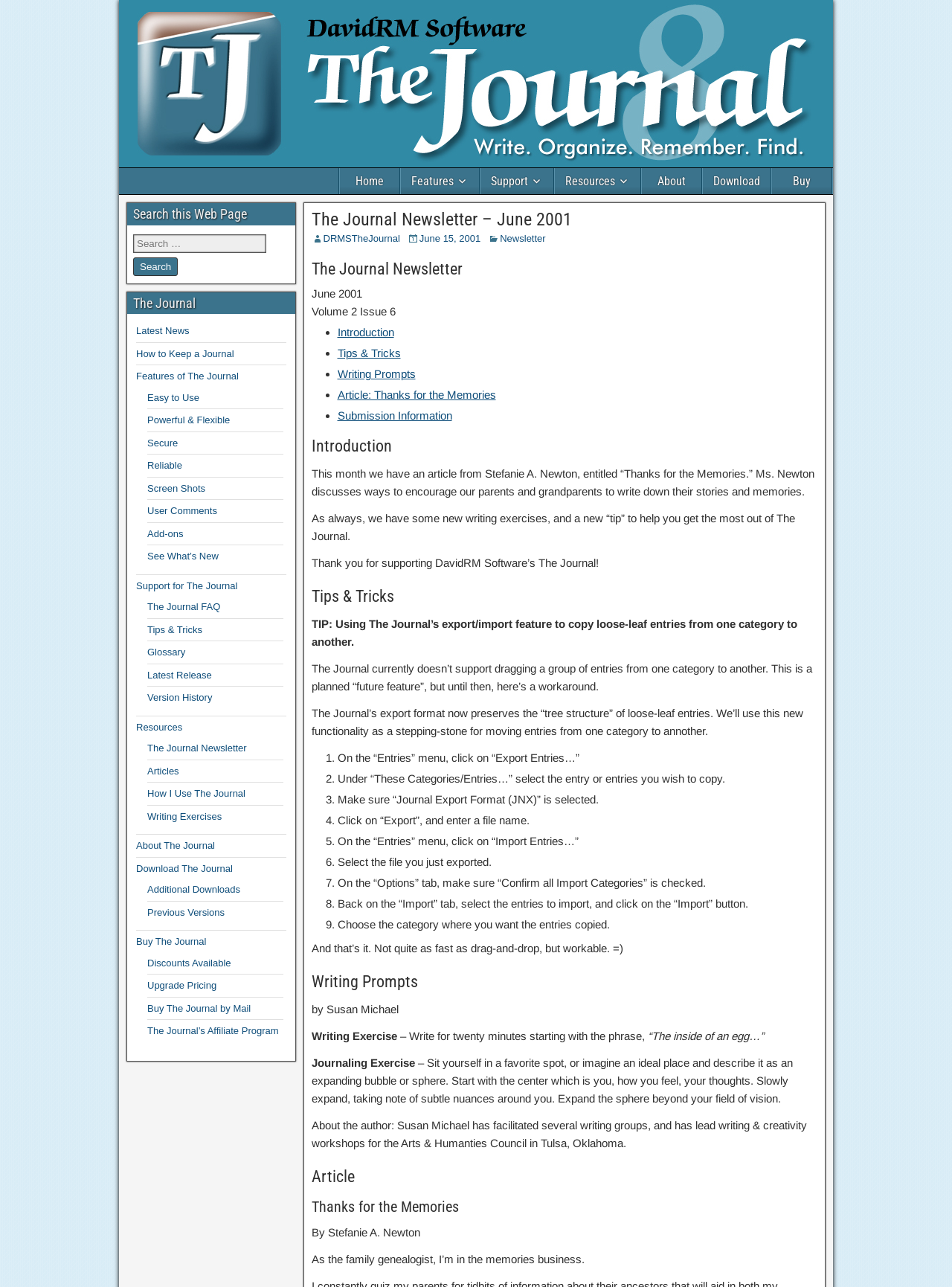From the image, can you give a detailed response to the question below:
What is the 'Writing Exercise' about?

The 'Writing Exercise' section has a prompt that asks the user to 'Sit yourself in a favorite spot, or imagine an ideal place and describe it as an expanding bubble or sphere', indicating that the exercise is about describing a place.